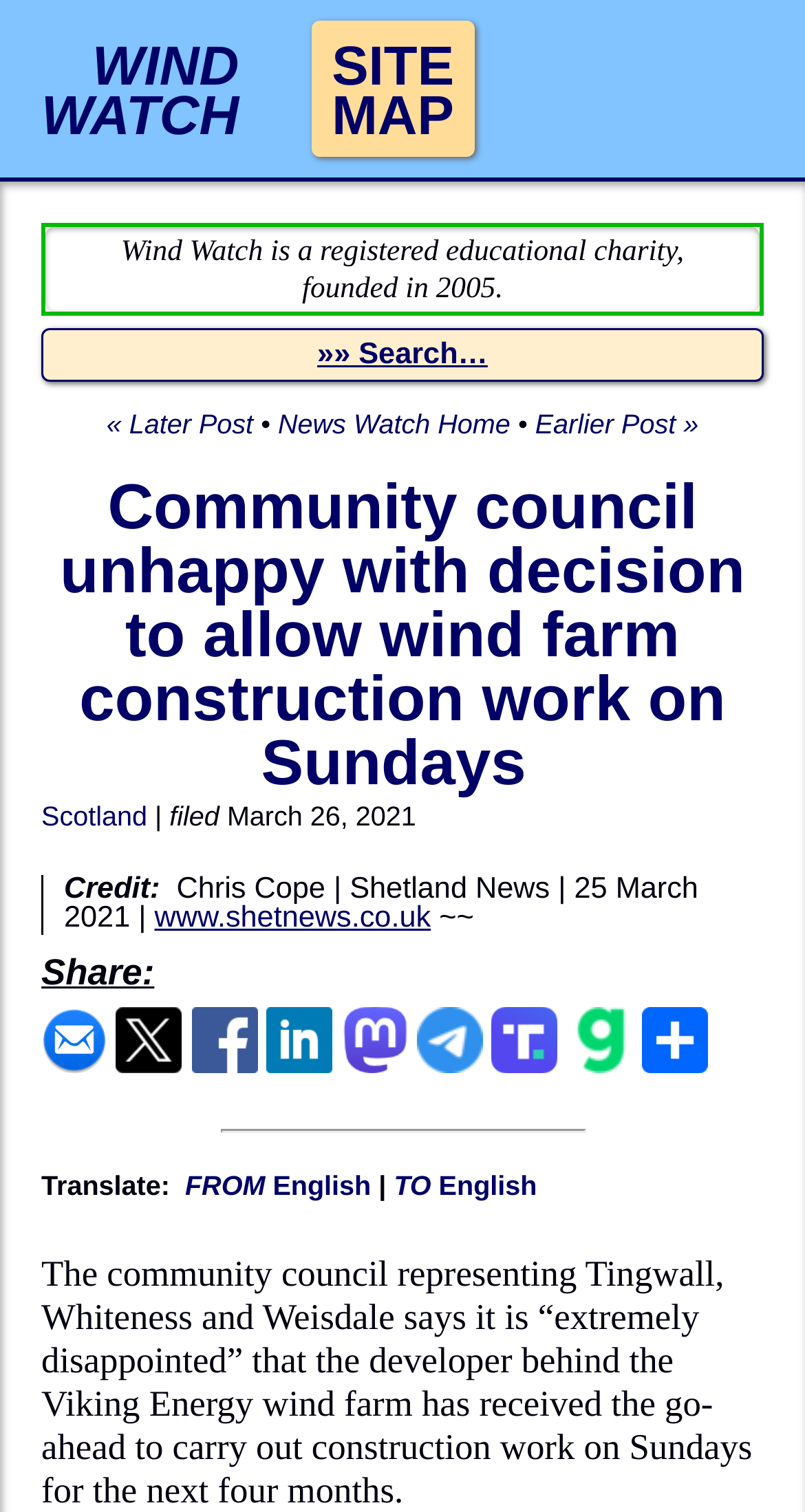Identify the main heading from the webpage and provide its text content.

Community council unhappy with decision to allow wind farm construction work on Sundays 